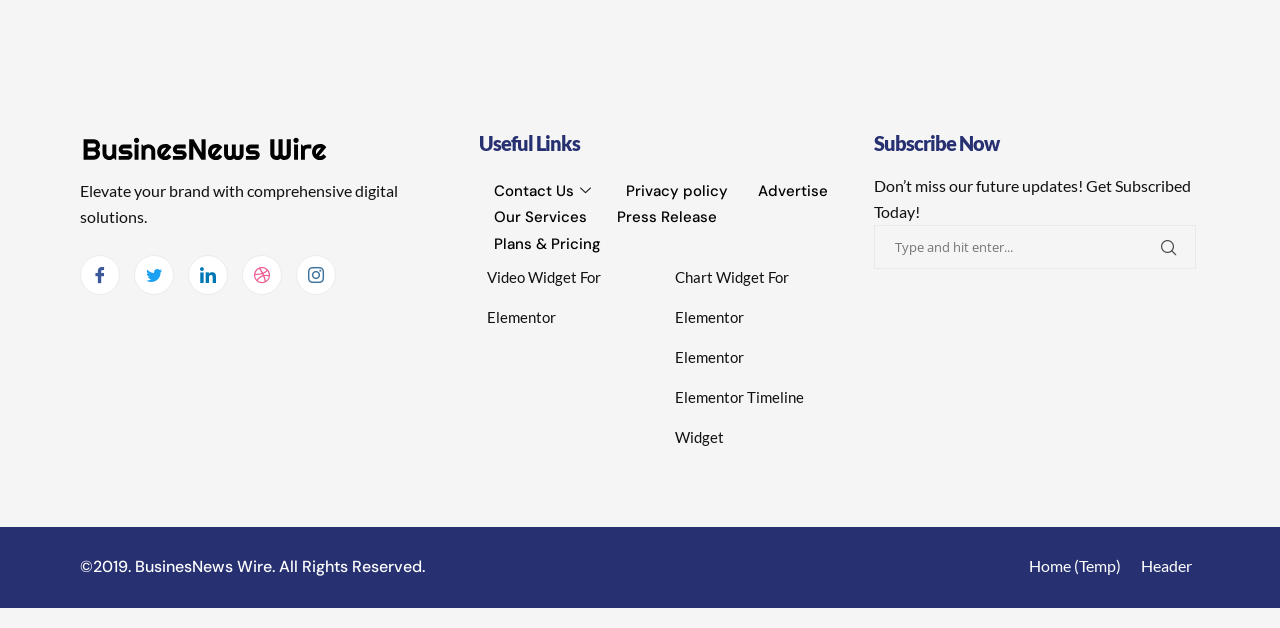What is the name of the first widget mentioned?
Refer to the image and give a detailed response to the question.

The first widget mentioned on the webpage is the 'Video Widget For Elementor', which is a type of widget that can be used with Elementor, a website building platform.